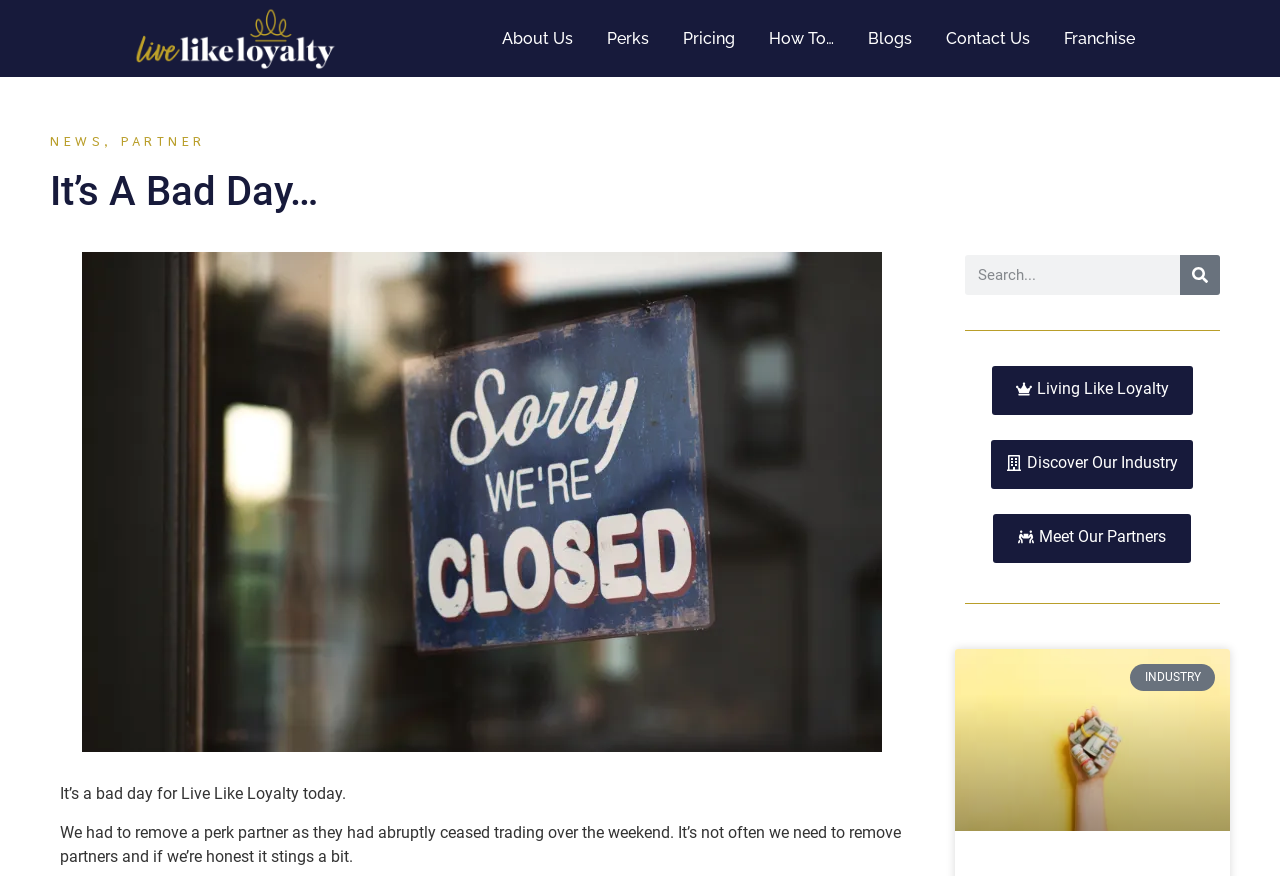How many main menu items are there?
Using the visual information from the image, give a one-word or short-phrase answer.

7